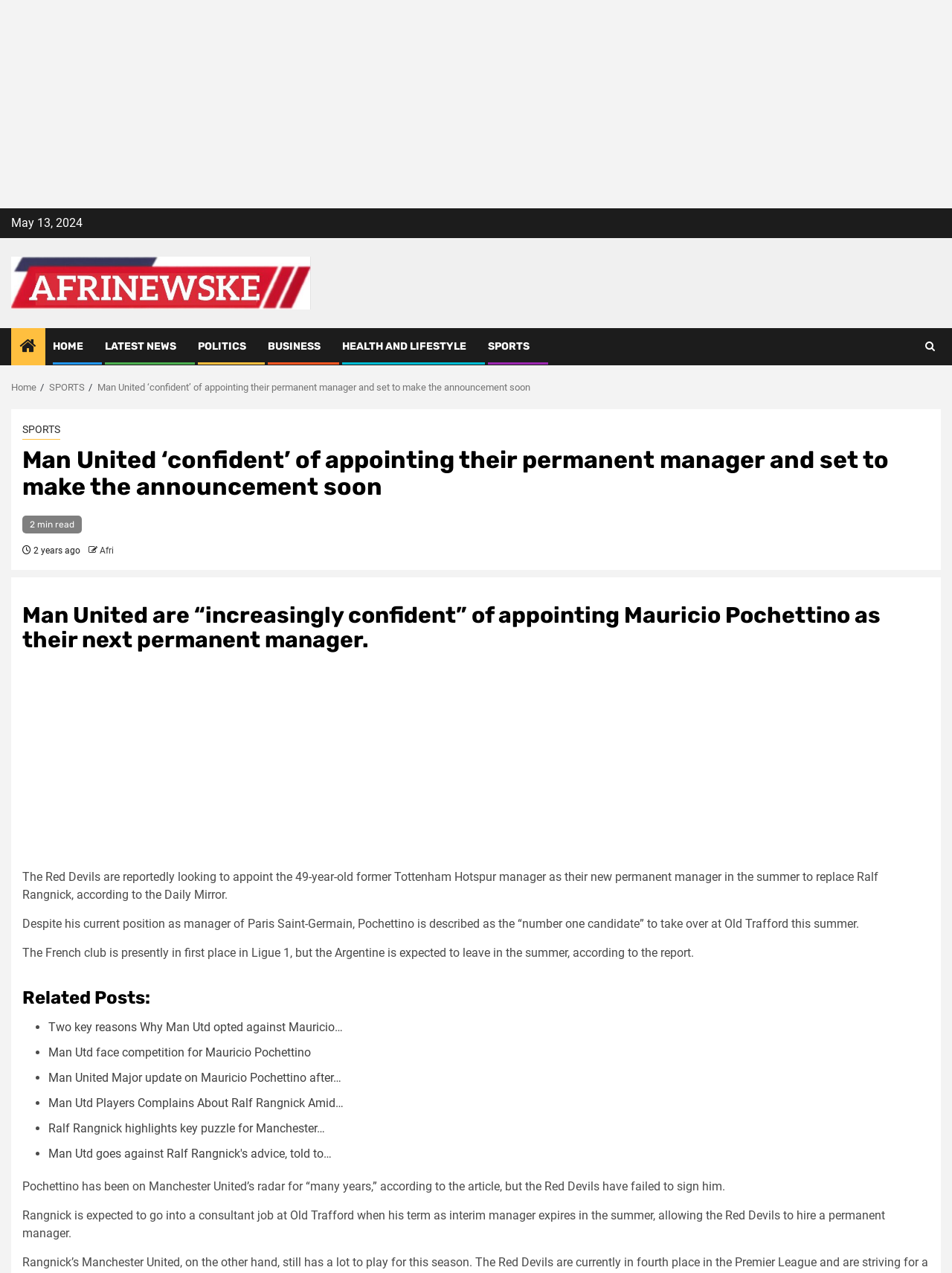Give a succinct answer to this question in a single word or phrase: 
What is the current position of Ralf Rangnick?

Interim manager